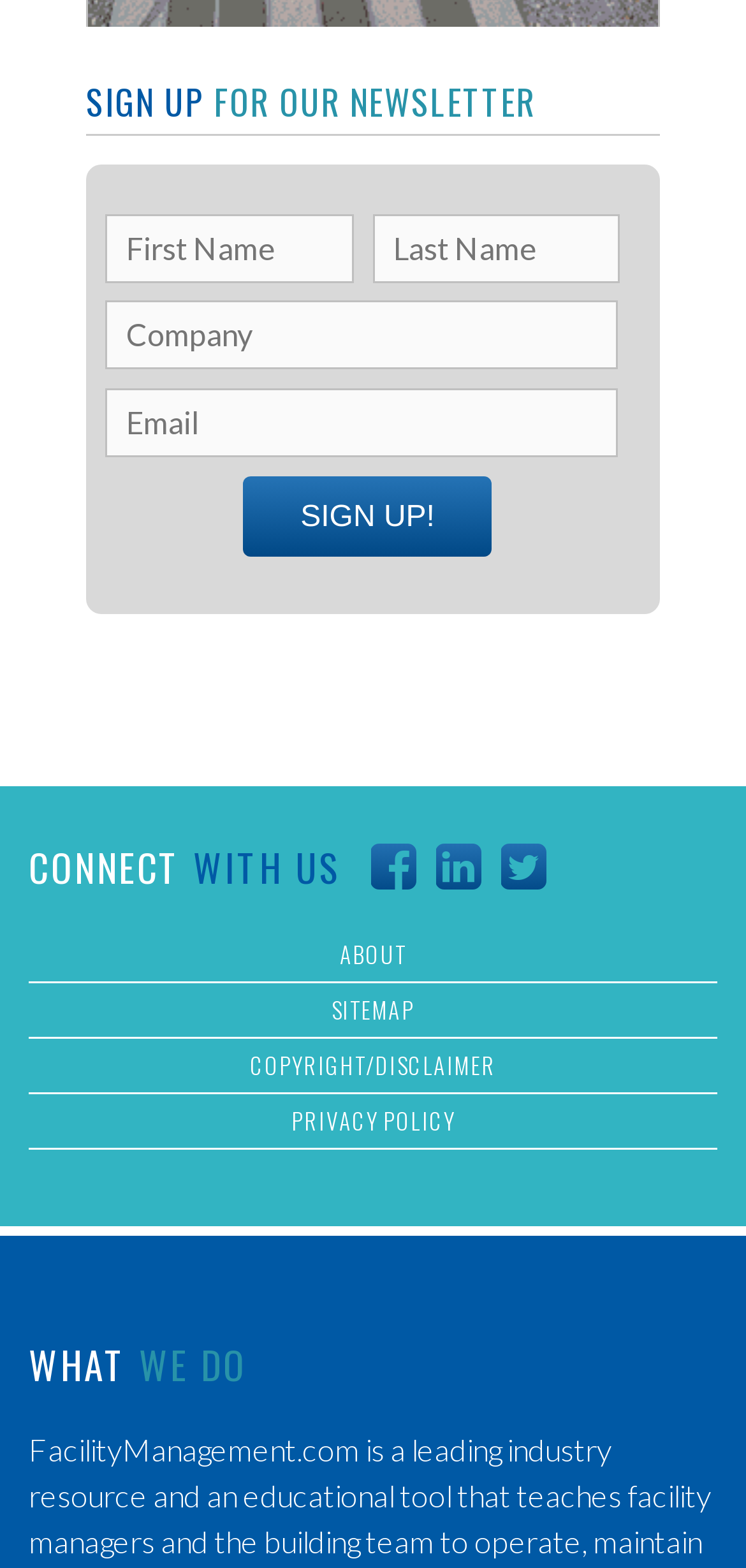What is the purpose of the button?
Based on the image content, provide your answer in one word or a short phrase.

Sign up